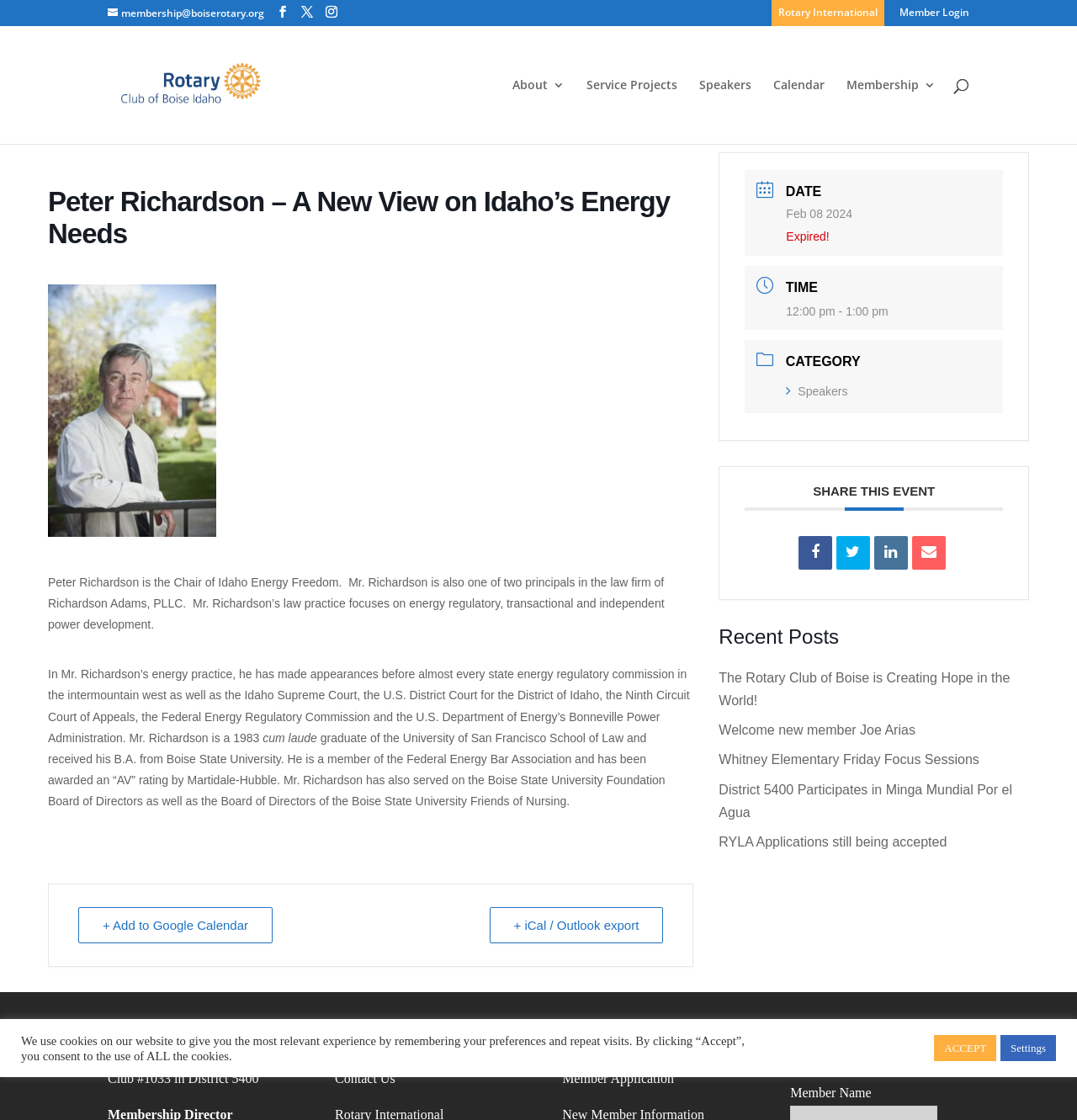Locate the bounding box coordinates of the element that needs to be clicked to carry out the instruction: "Add event to Google Calendar". The coordinates should be given as four float numbers ranging from 0 to 1, i.e., [left, top, right, bottom].

[0.073, 0.81, 0.253, 0.842]